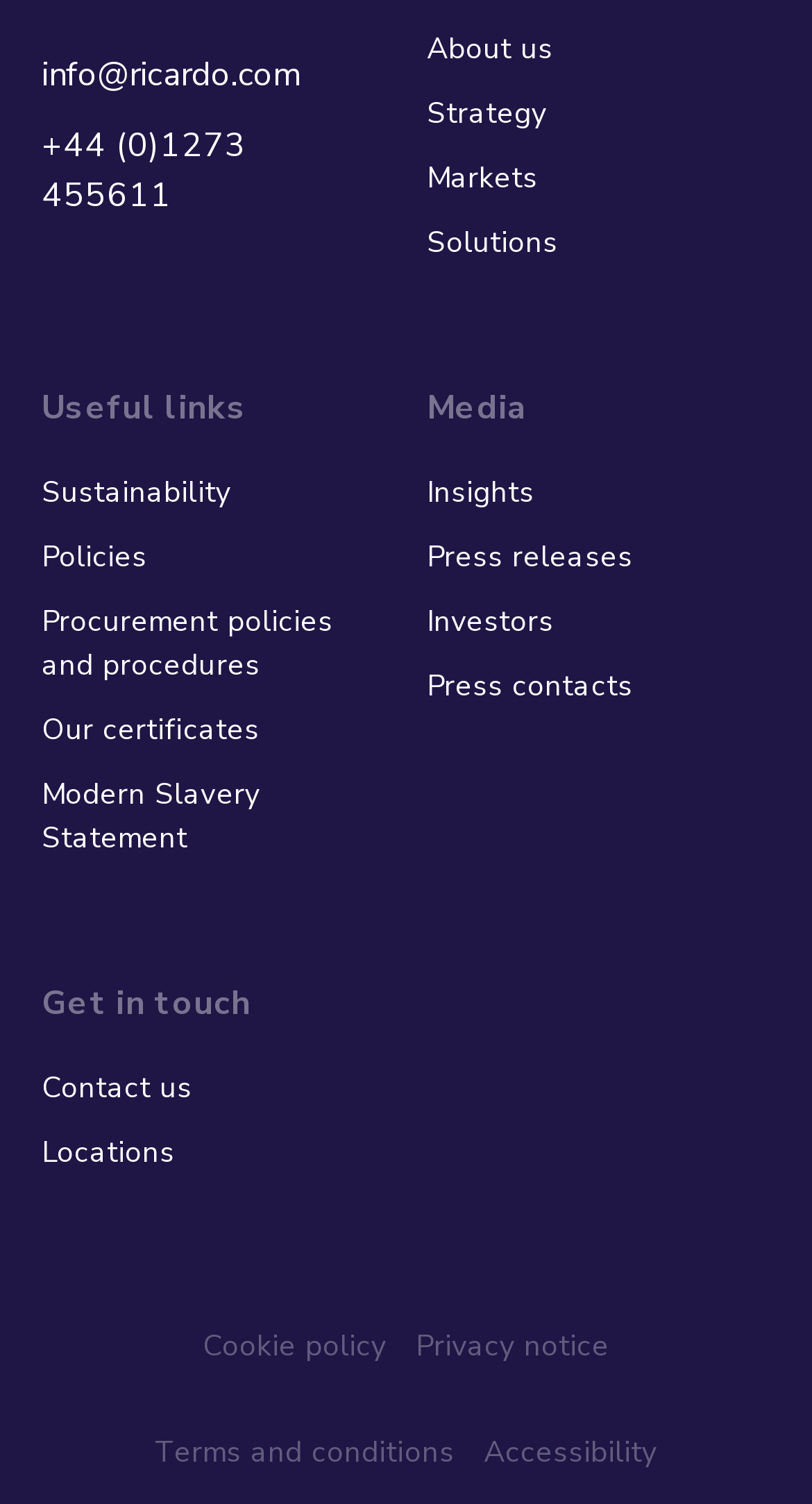Identify the bounding box coordinates for the UI element described as follows: "+44 (0)1273 455611". Ensure the coordinates are four float numbers between 0 and 1, formatted as [left, top, right, bottom].

[0.051, 0.081, 0.474, 0.147]